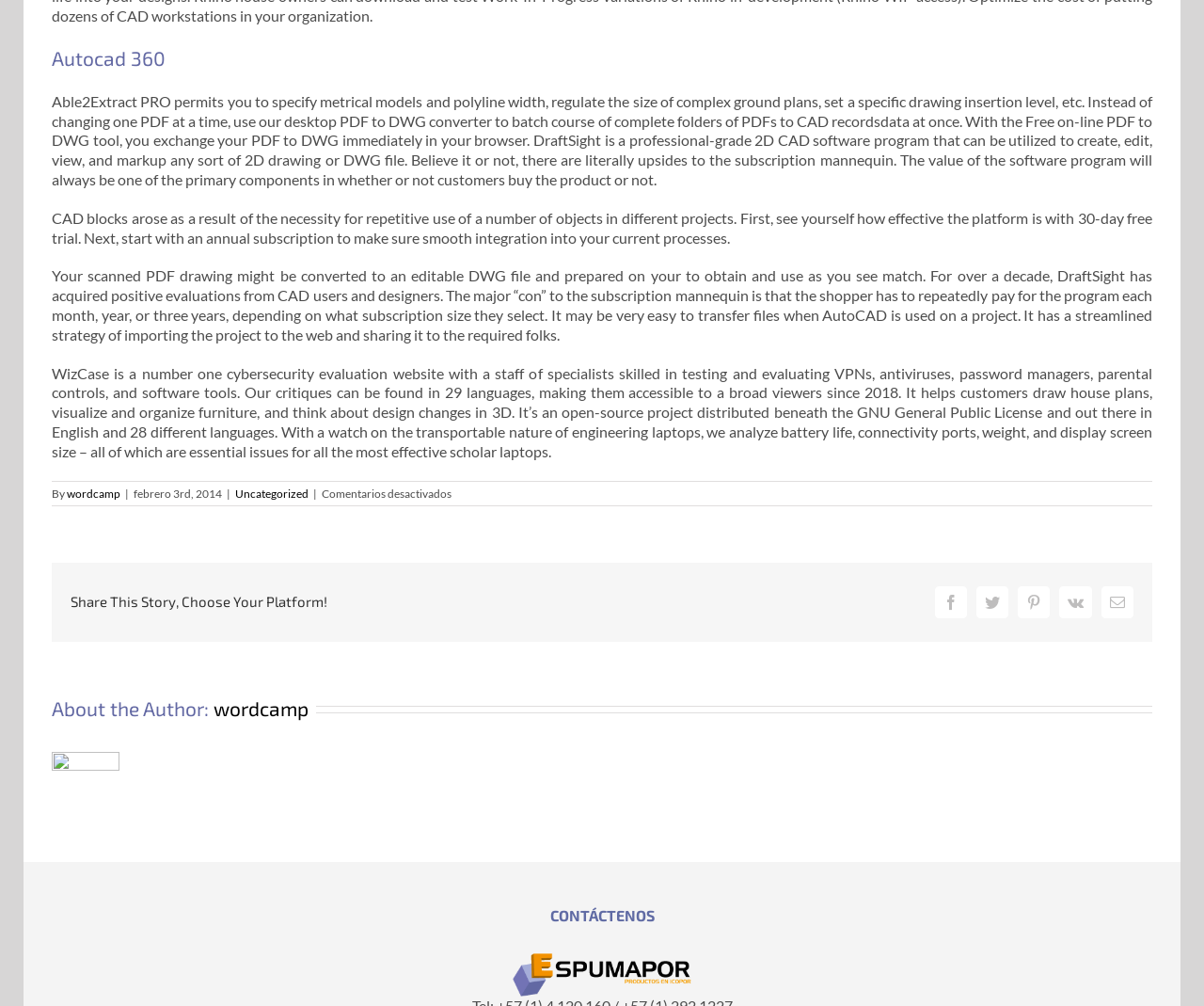What is the name of the 2D CAD software?
Refer to the screenshot and deliver a thorough answer to the question presented.

The webpage mentions 'DraftSight is a professional-grade 2D CAD software program that can be utilized to create, edit, view, and markup any sort of 2D drawing or DWG file.' This indicates that DraftSight is a 2D CAD software.